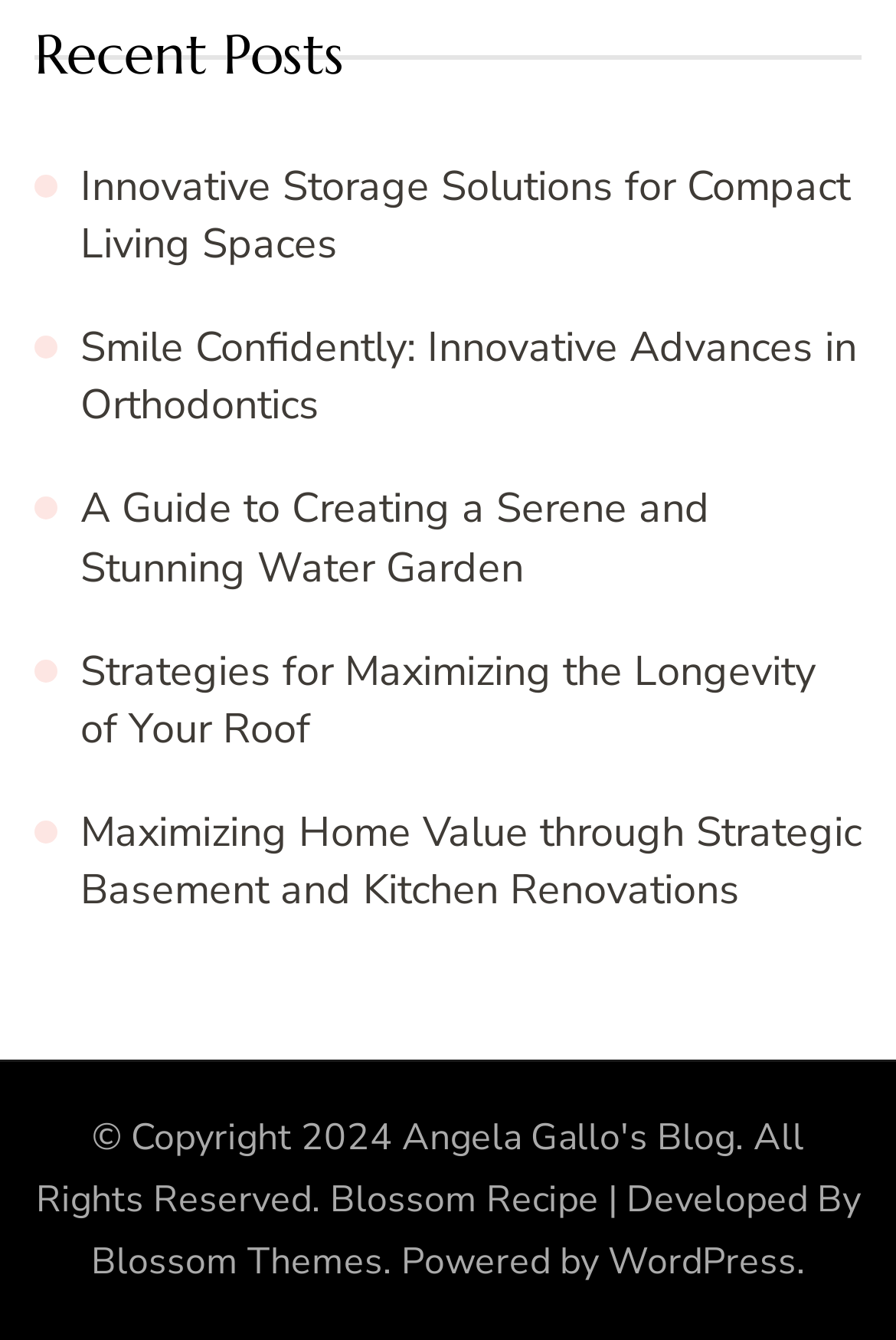Determine the bounding box for the UI element that matches this description: "Blossom Themes".

[0.101, 0.923, 0.427, 0.96]